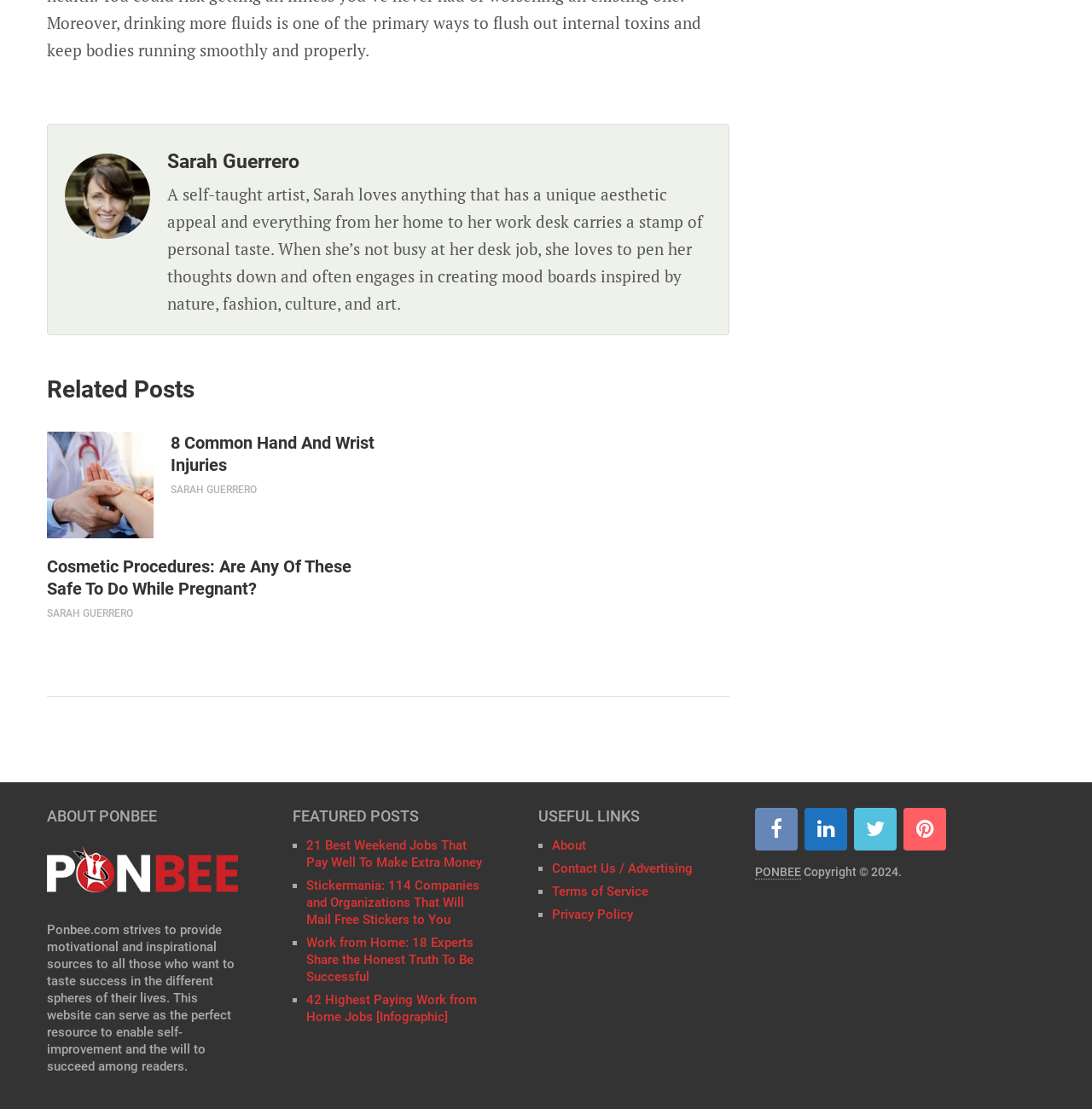Provide the bounding box coordinates of the UI element this sentence describes: "January 1, 2022".

None